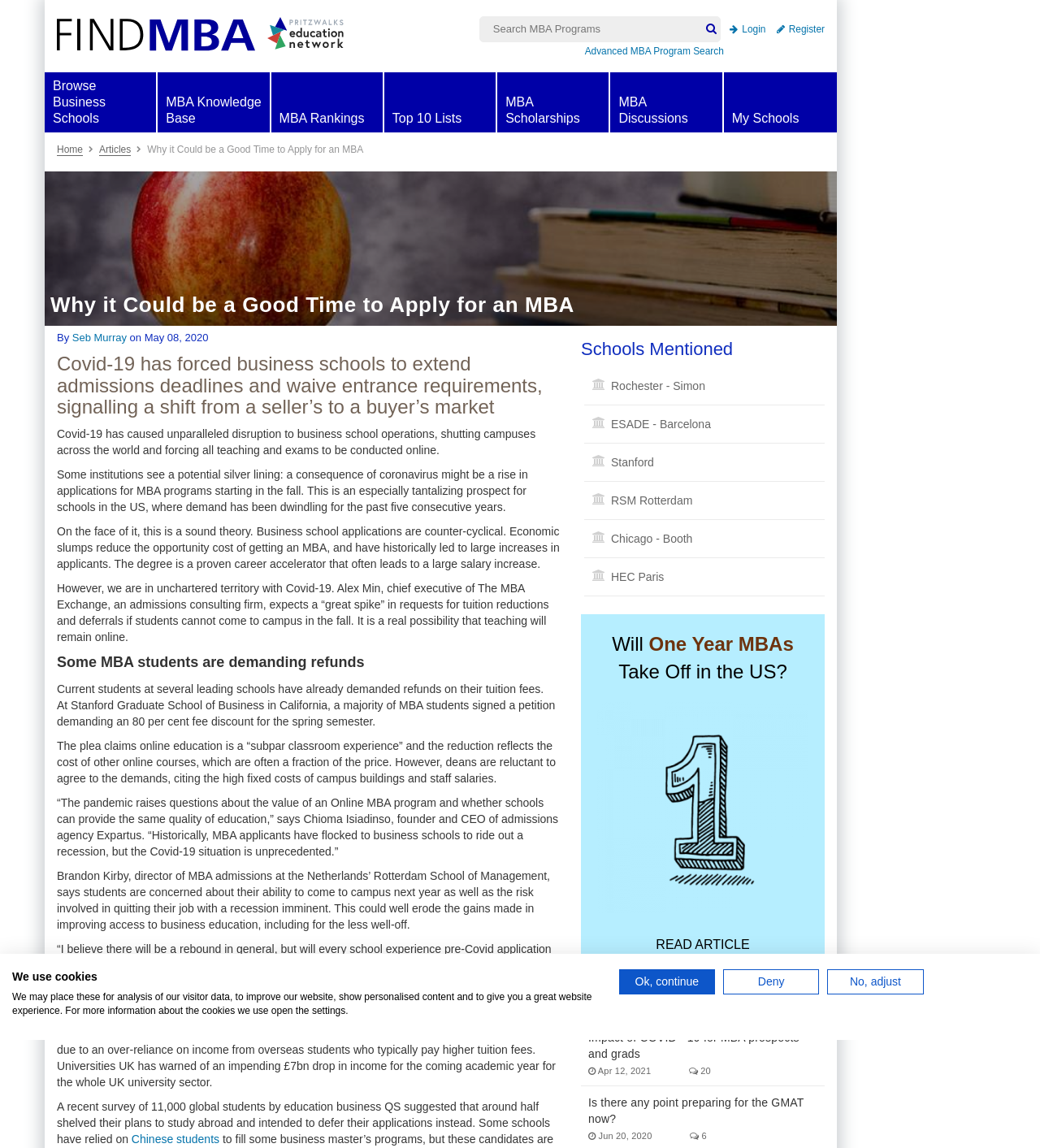Can you find and provide the title of the webpage?

Why it Could be a Good Time to Apply for an MBA